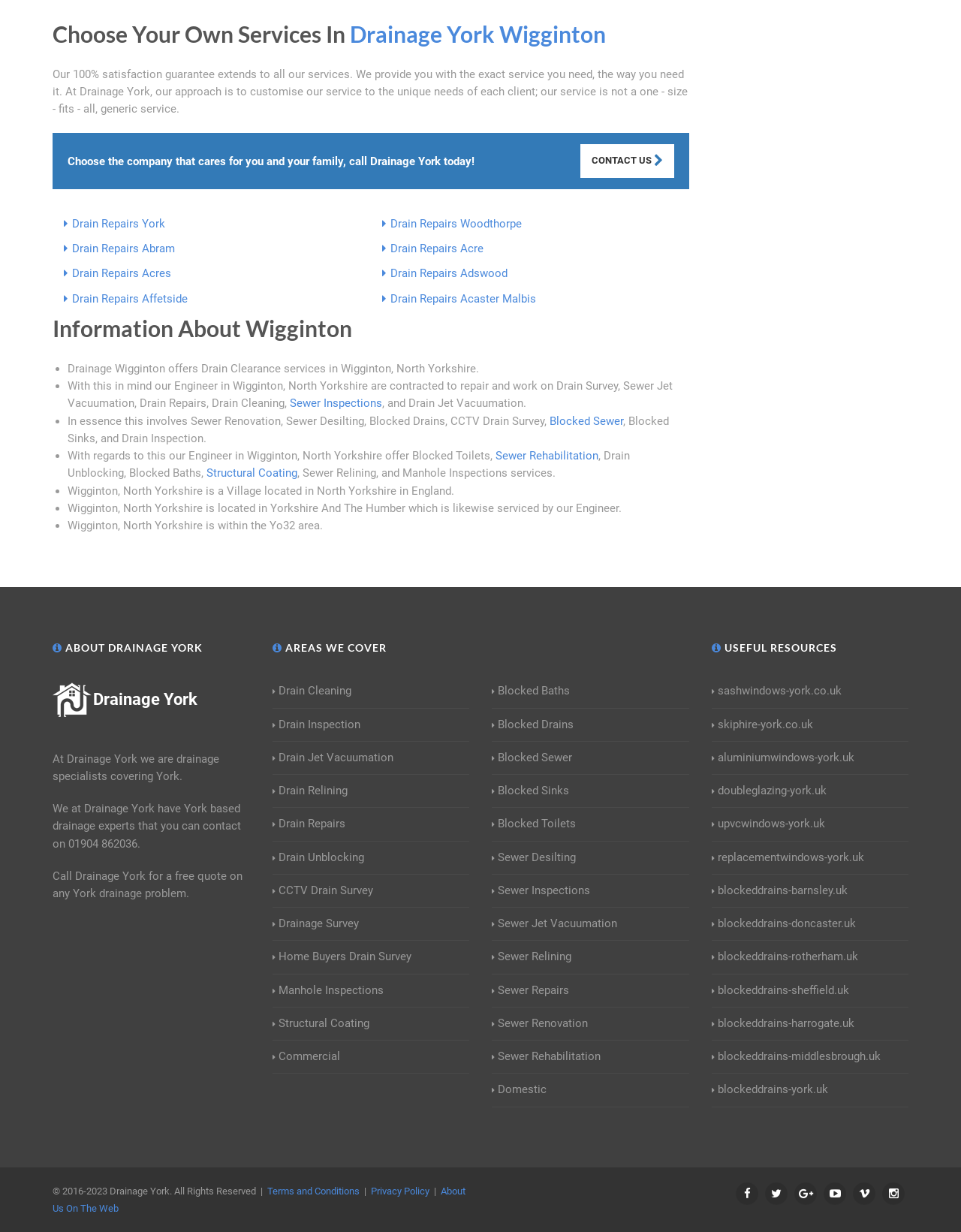Can you find the bounding box coordinates for the UI element given this description: "Drain Repairs Adswood"? Provide the coordinates as four float numbers between 0 and 1: [left, top, right, bottom].

[0.406, 0.217, 0.528, 0.228]